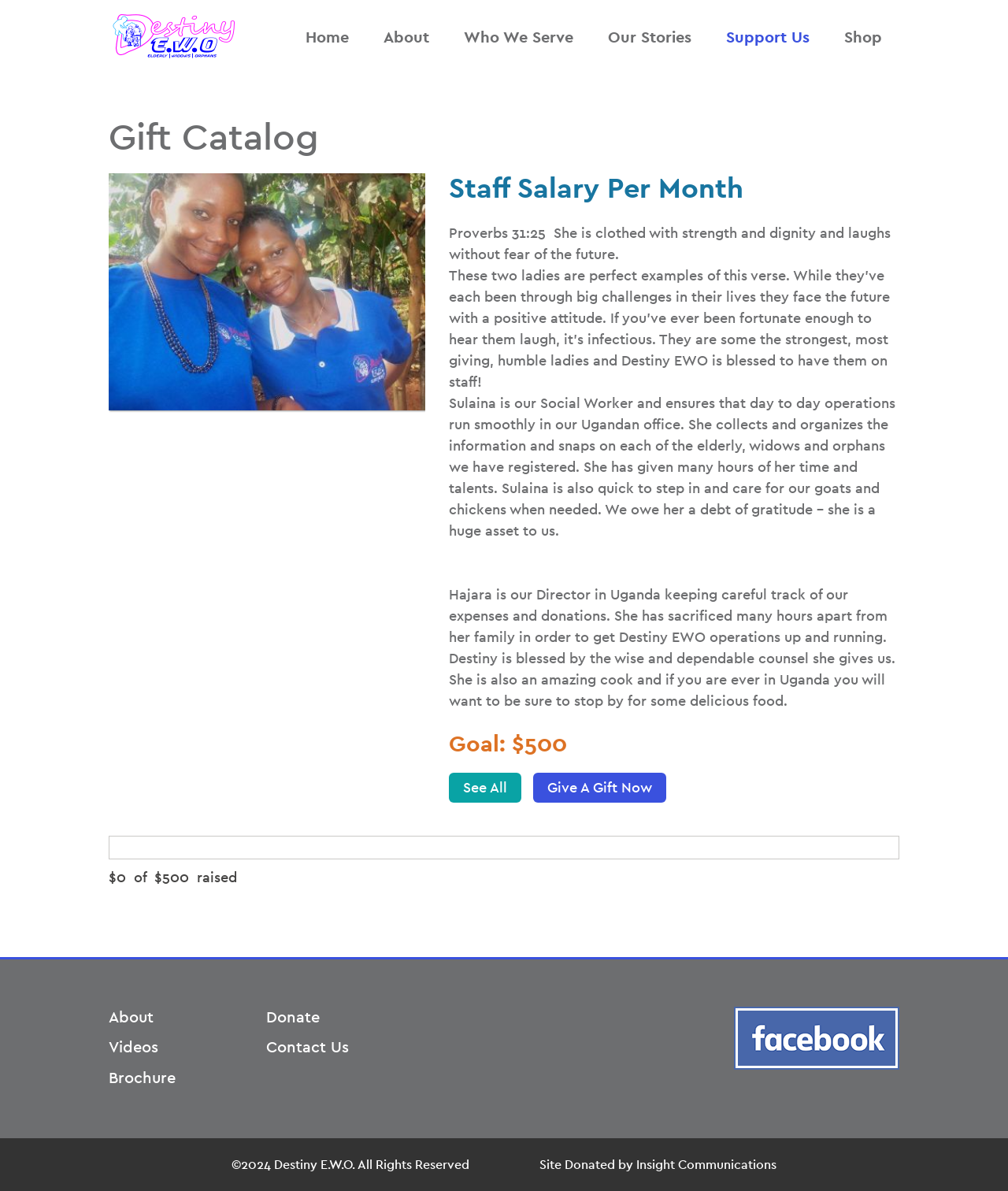Please provide a one-word or short phrase answer to the question:
What is Hajara's role in the organization?

Director in Uganda